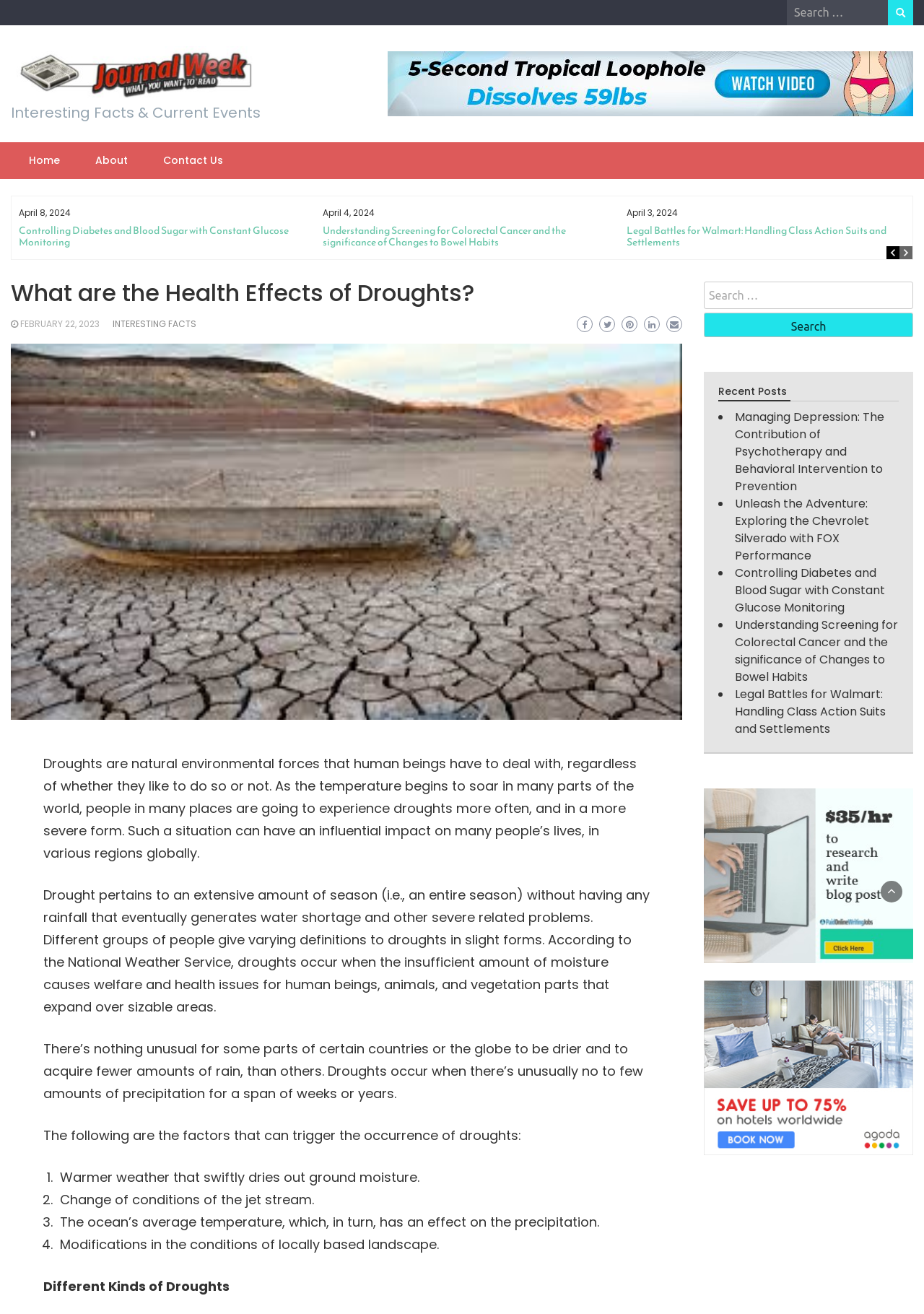Find and specify the bounding box coordinates that correspond to the clickable region for the instruction: "Search for something".

[0.852, 0.0, 0.988, 0.019]